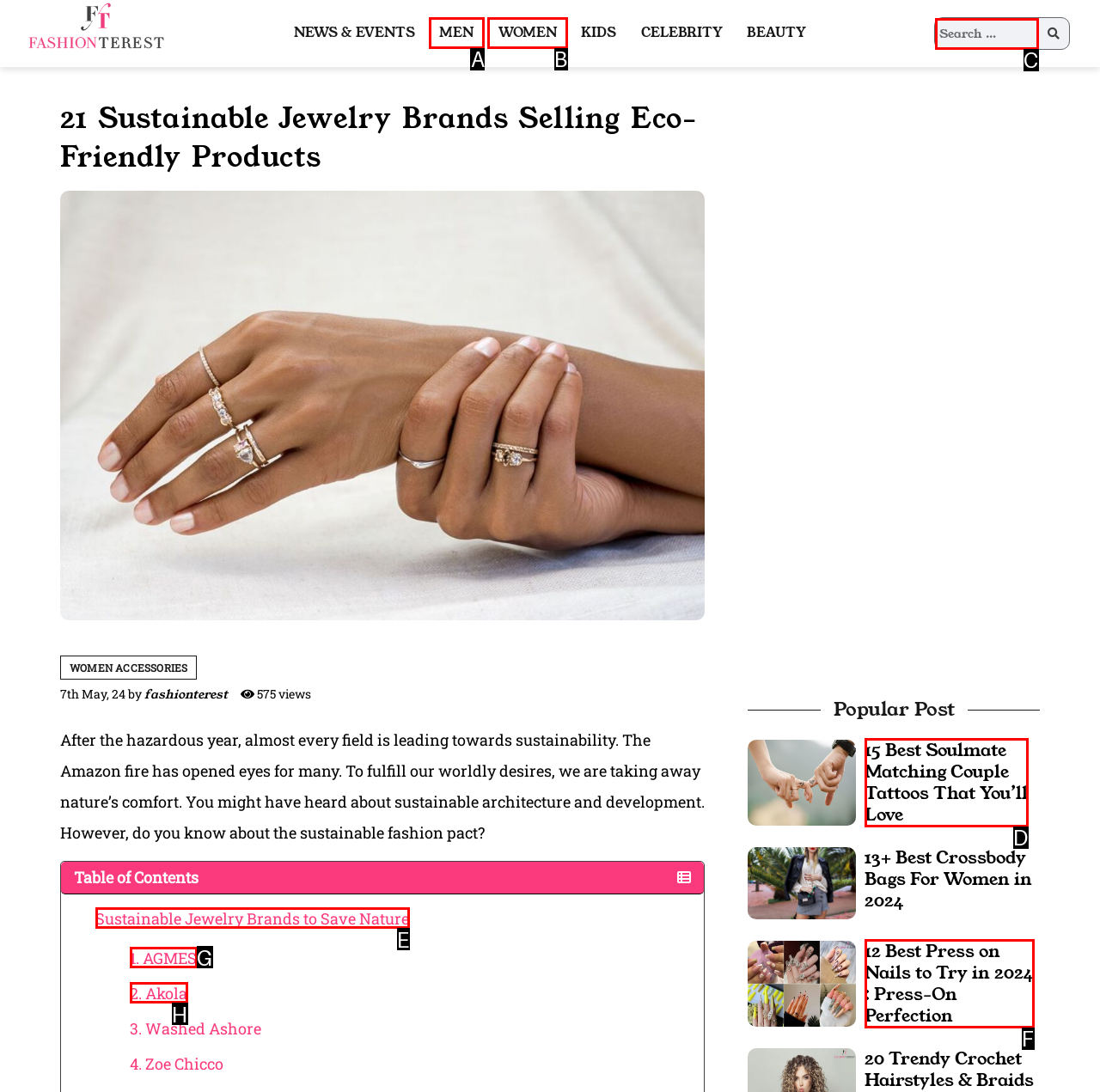Find the option you need to click to complete the following instruction: visit the team page
Answer with the corresponding letter from the choices given directly.

None